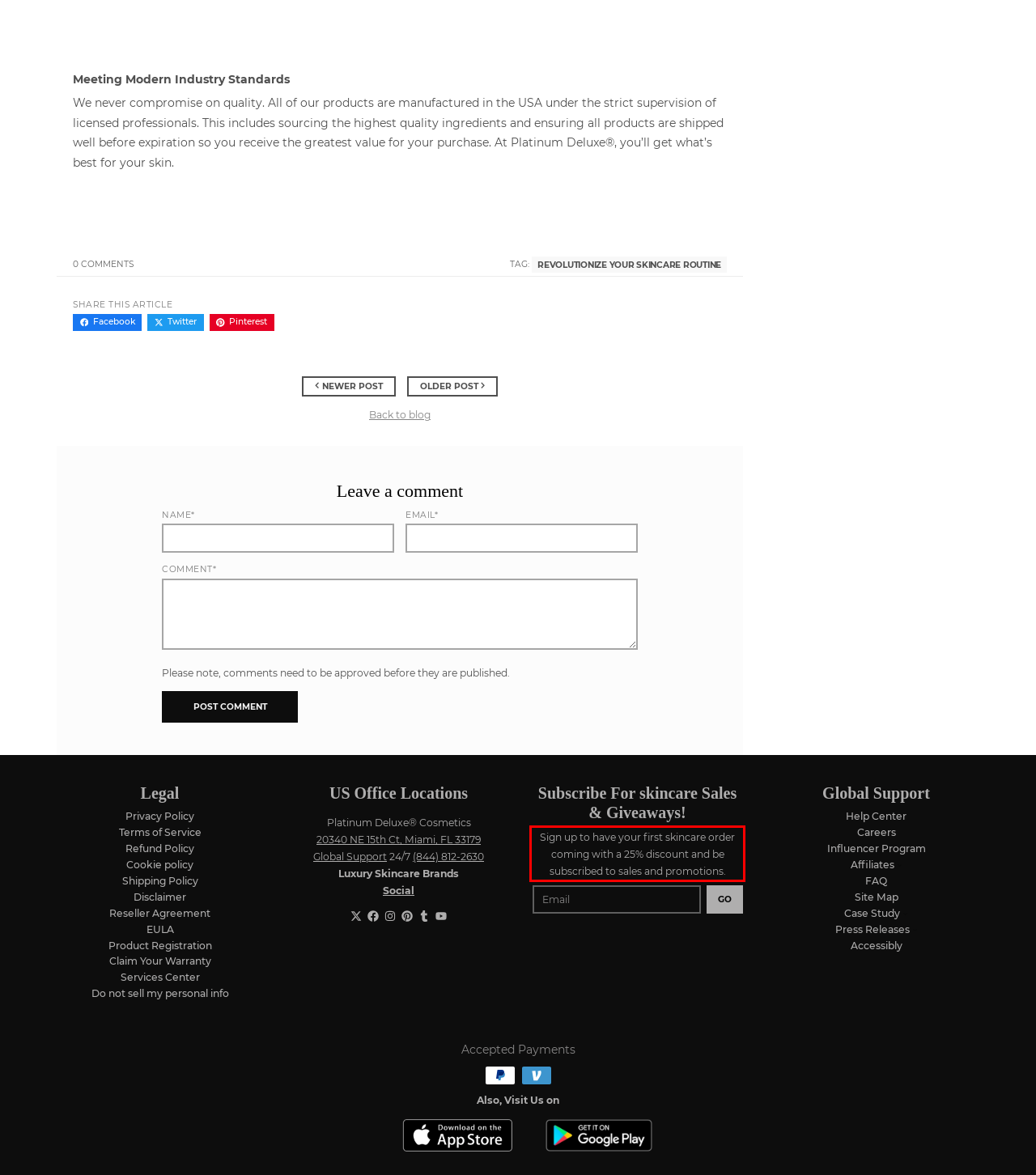Look at the screenshot of the webpage, locate the red rectangle bounding box, and generate the text content that it contains.

Sign up to have your first skincare order coming with a 25% discount and be subscribed to sales and promotions.